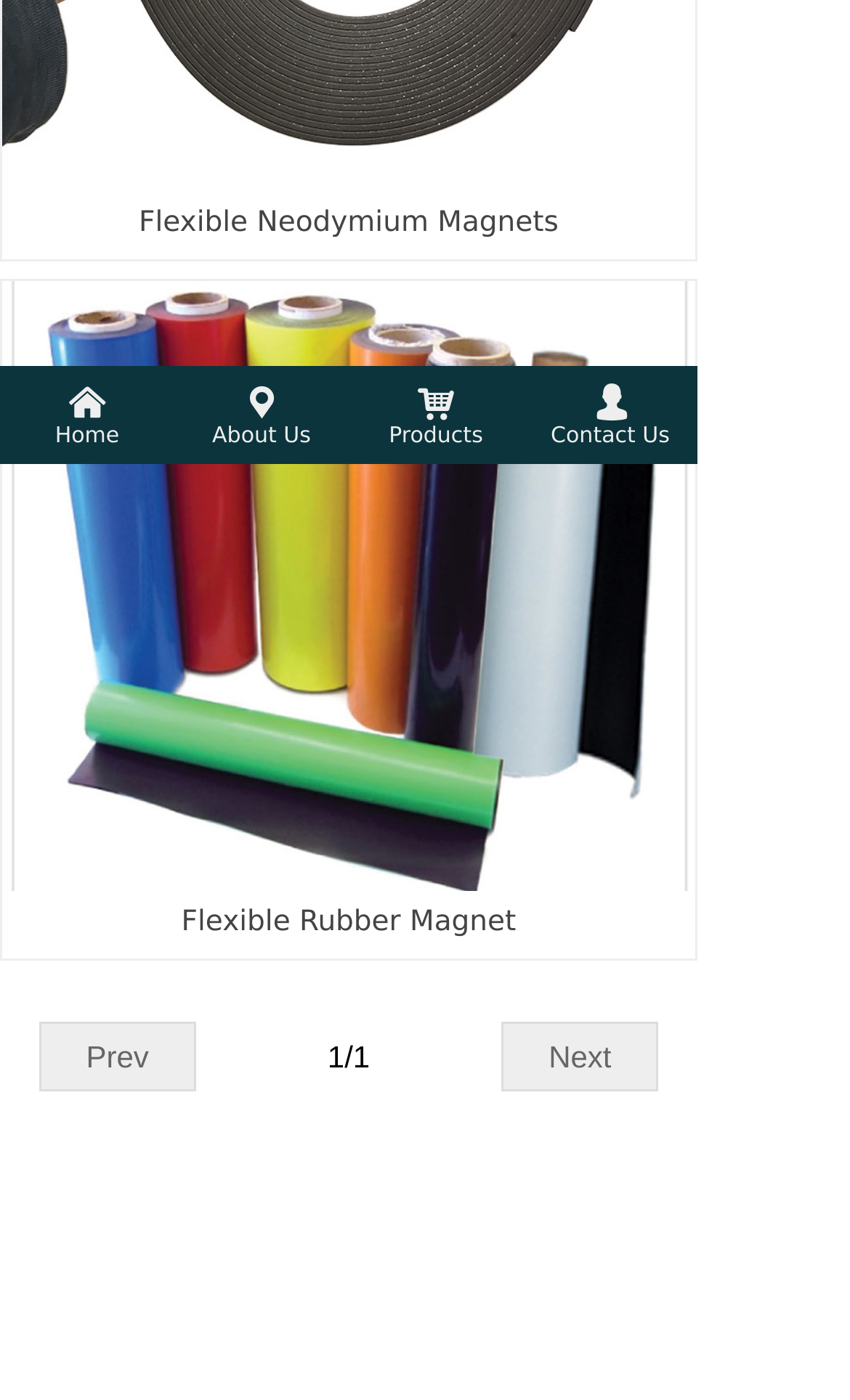Please determine the bounding box coordinates for the UI element described as: "Next>".

[0.59, 0.73, 0.774, 0.78]